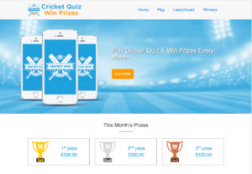Thoroughly describe what you see in the image.

**Caption:** 

Engage with the "Cricket Quiz Win Prizes" platform, where cricket enthusiasts can participate in exciting quizzes to win fantastic rewards every month. The visually appealing interface showcases multiple mobile devices displaying the quiz, highlighting its user-friendly design for players on-the-go. Below, an enticing display of prizes awaits participants, with distinct trophies for first, second, and third places, incentivizing competitive spirit among players. Whether you're a casual fan or a serious cricket aficionado, this platform offers a fun way to test your knowledge while competing for cash prizes totaling £1,500. Join the quiz and experience the thrill of cricket trivia!